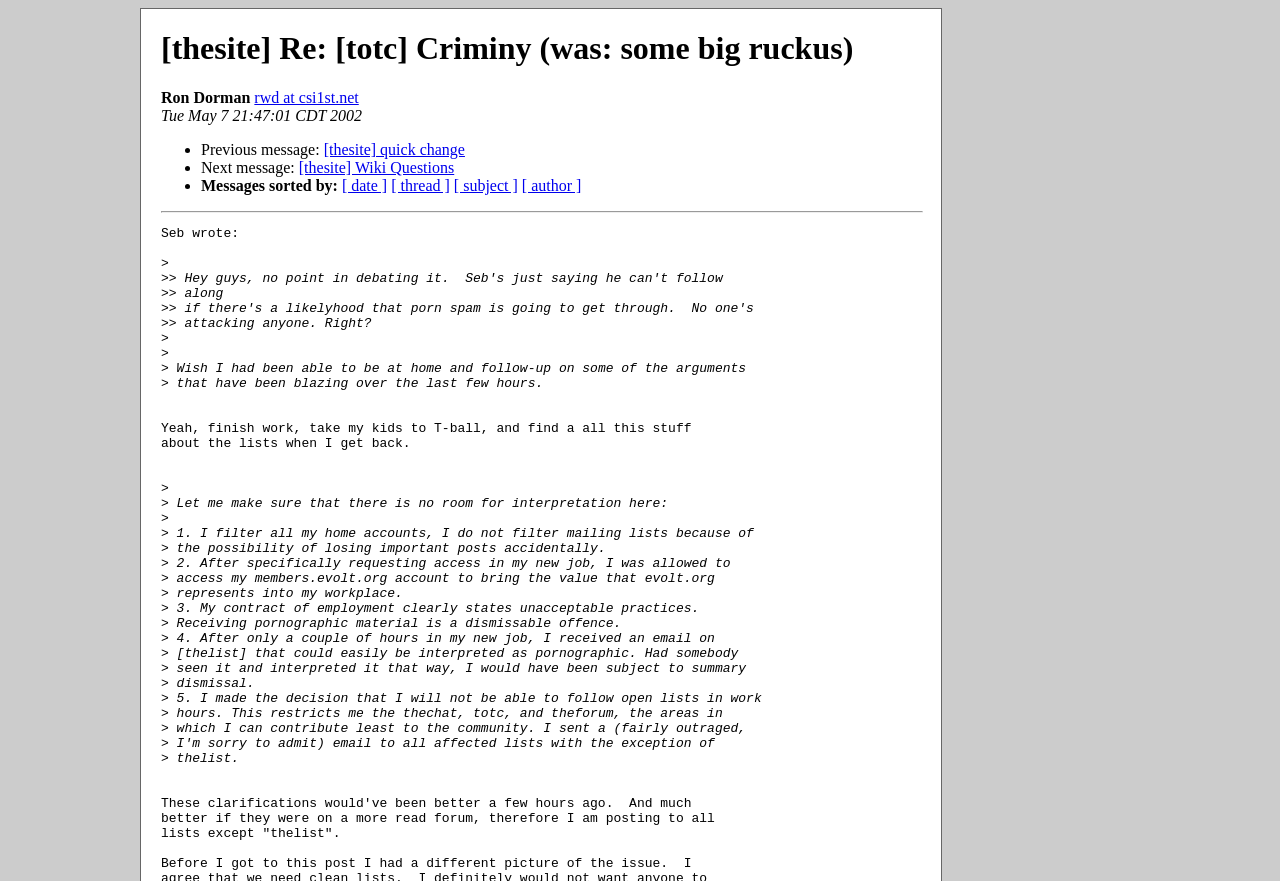Answer the following query concisely with a single word or phrase:
What is the date of this message?

Tue May 7 21:47:01 CDT 2002